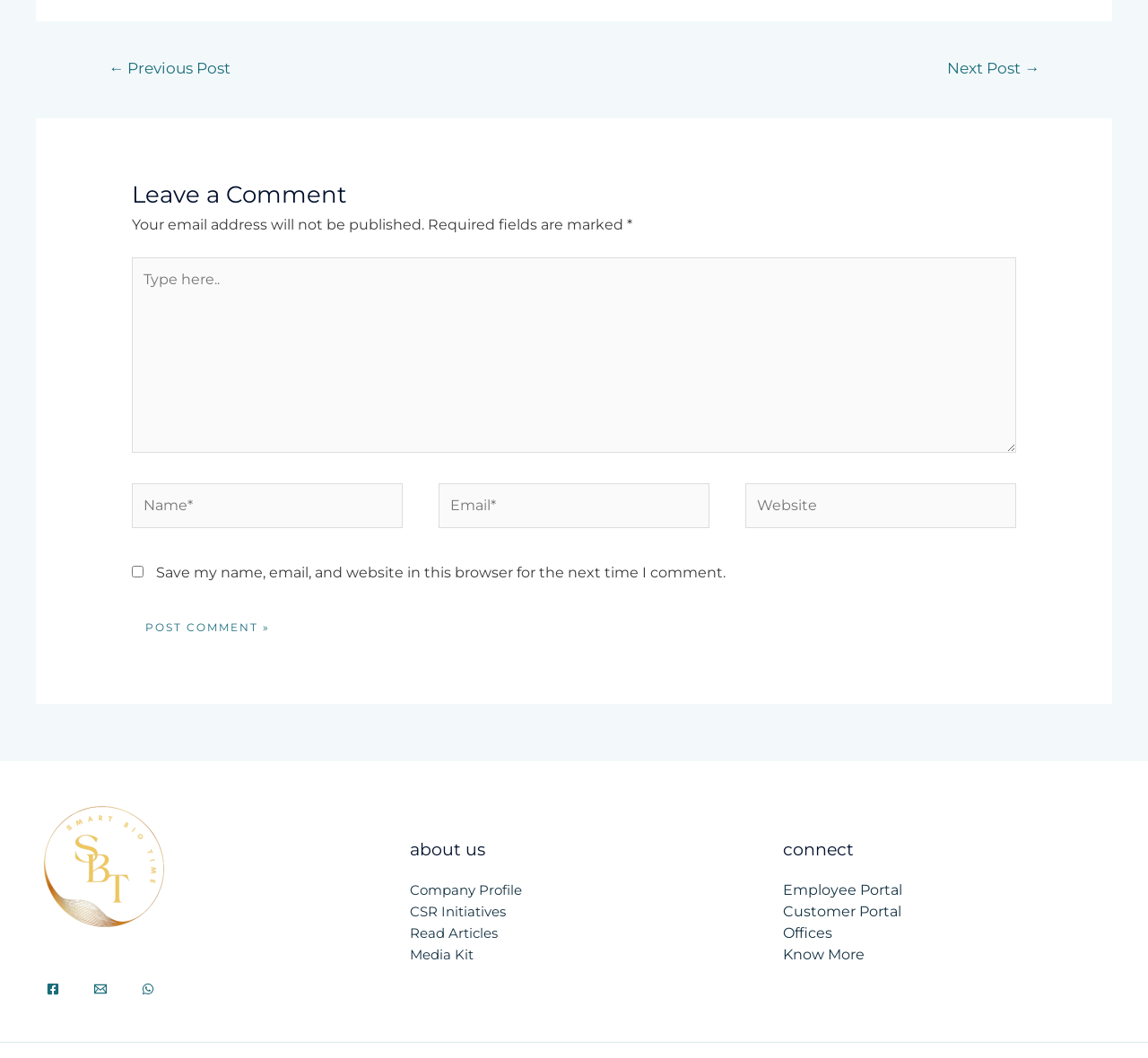Using the information shown in the image, answer the question with as much detail as possible: What is the purpose of the 'Post Comment »' button? 

The 'Post Comment »' button is used to submit a comment on the webpage, allowing users to share their thoughts and opinions on the post.